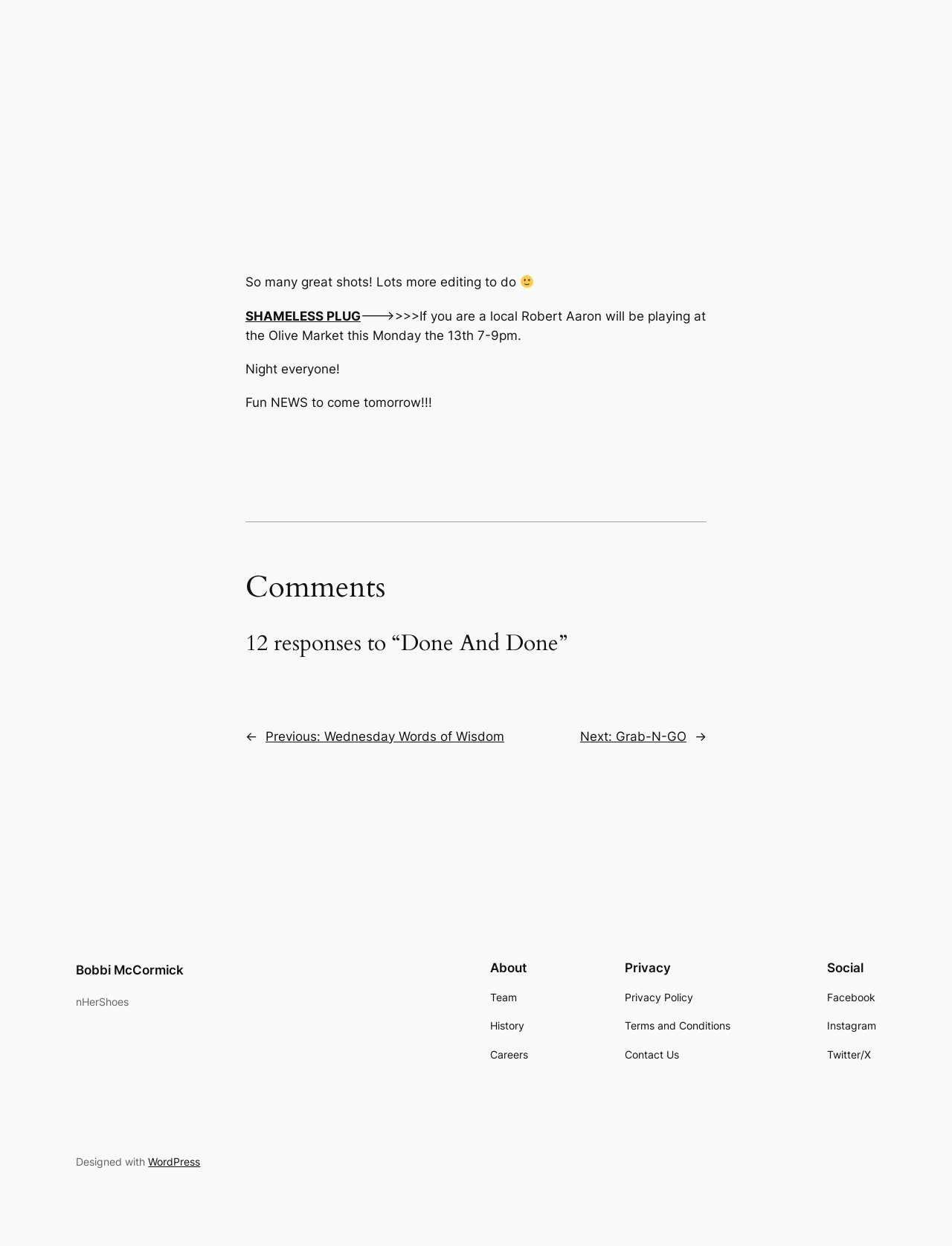Find and specify the bounding box coordinates that correspond to the clickable region for the instruction: "Visit Facebook page".

[0.868, 0.794, 0.919, 0.807]